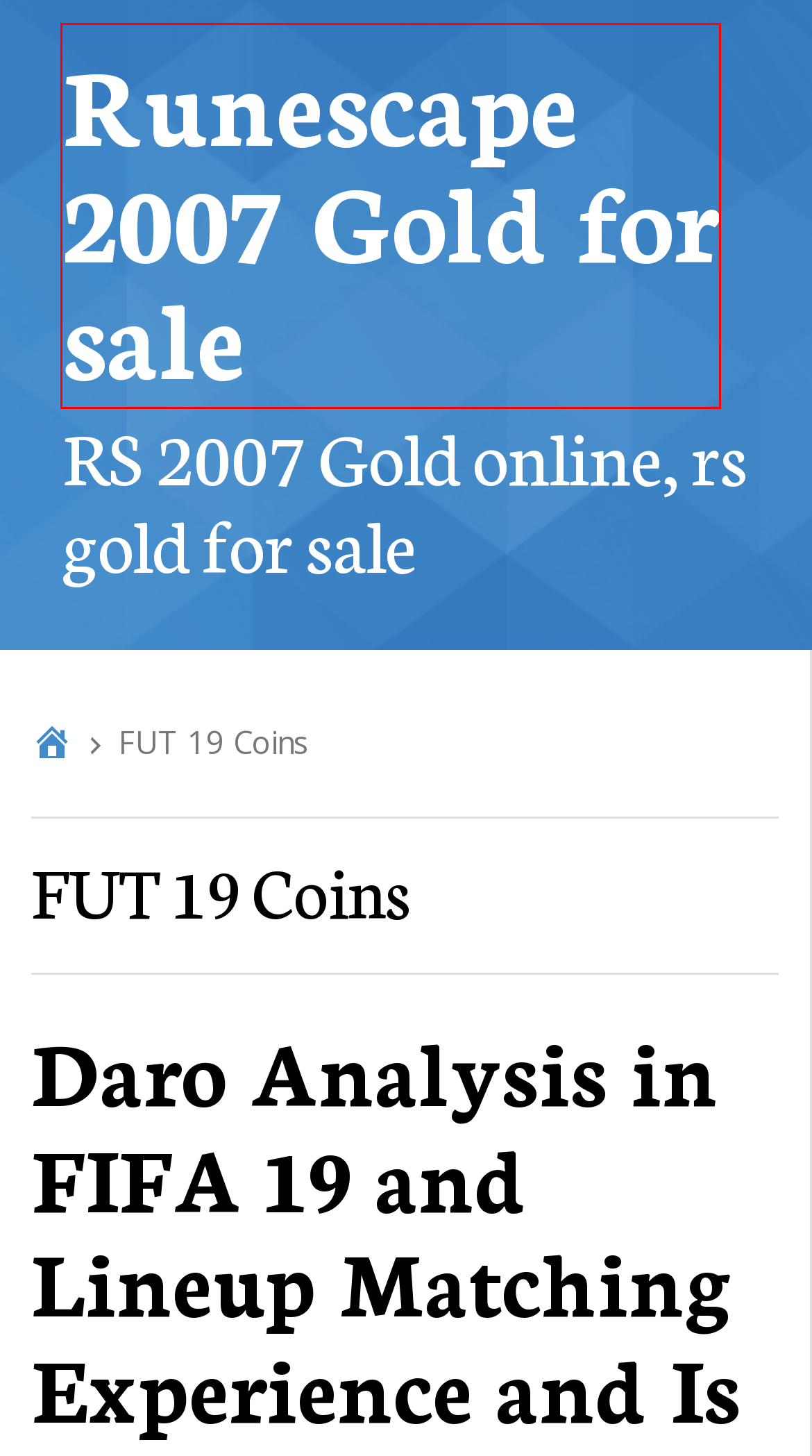Examine the screenshot of a webpage featuring a red bounding box and identify the best matching webpage description for the new page that results from clicking the element within the box. Here are the options:
A. August, 2016
B. Daro Analysis in FIFA 19 and Lineup Matching Experience and Is the Character Easy to Use
C. opigagames.com Sale Cheap Runescape Gold,Runescape 2007 Gold,RS Gold
D. June, 2019
E. September, 2018
F. Diablo 2 Resurrected
G. A Lore helm can only be worn by a character of at least level 27 in Diablo 2: Resurrected
H. October, 2017

C